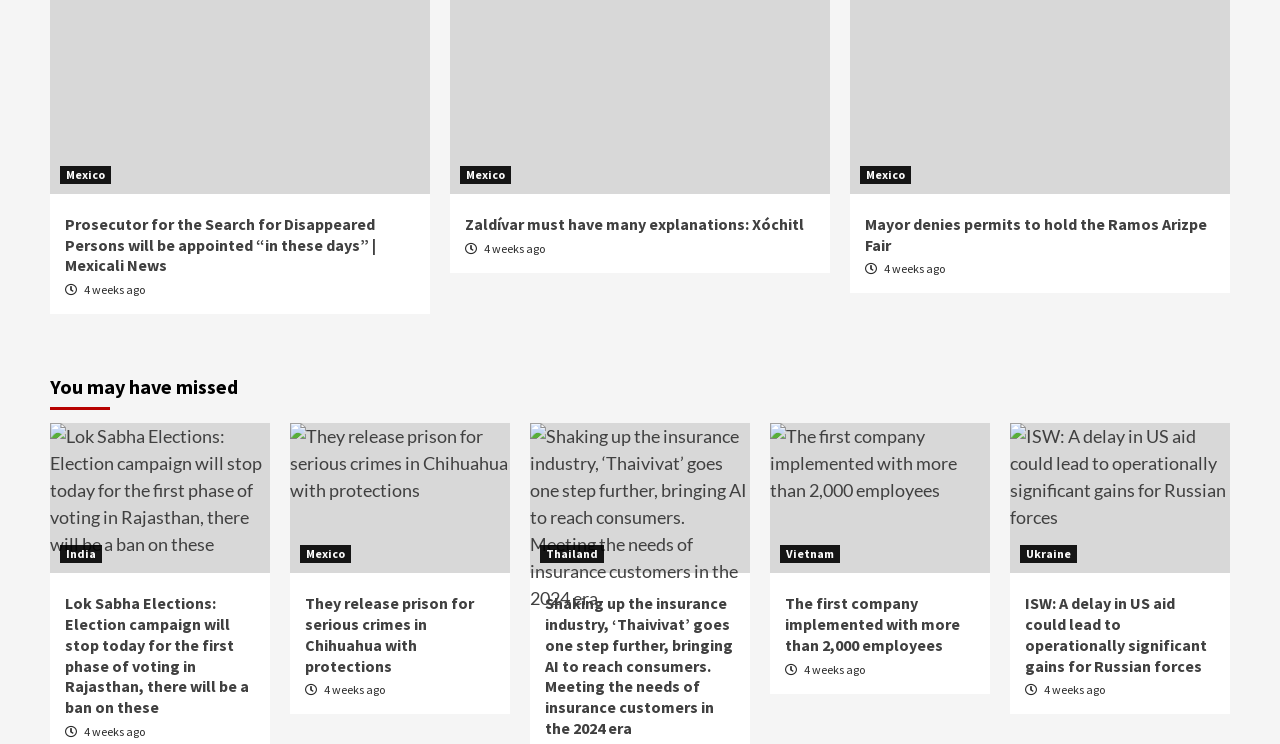What is the topic of the news article with the image of a person?
Look at the image and answer the question with a single word or phrase.

Insurance industry